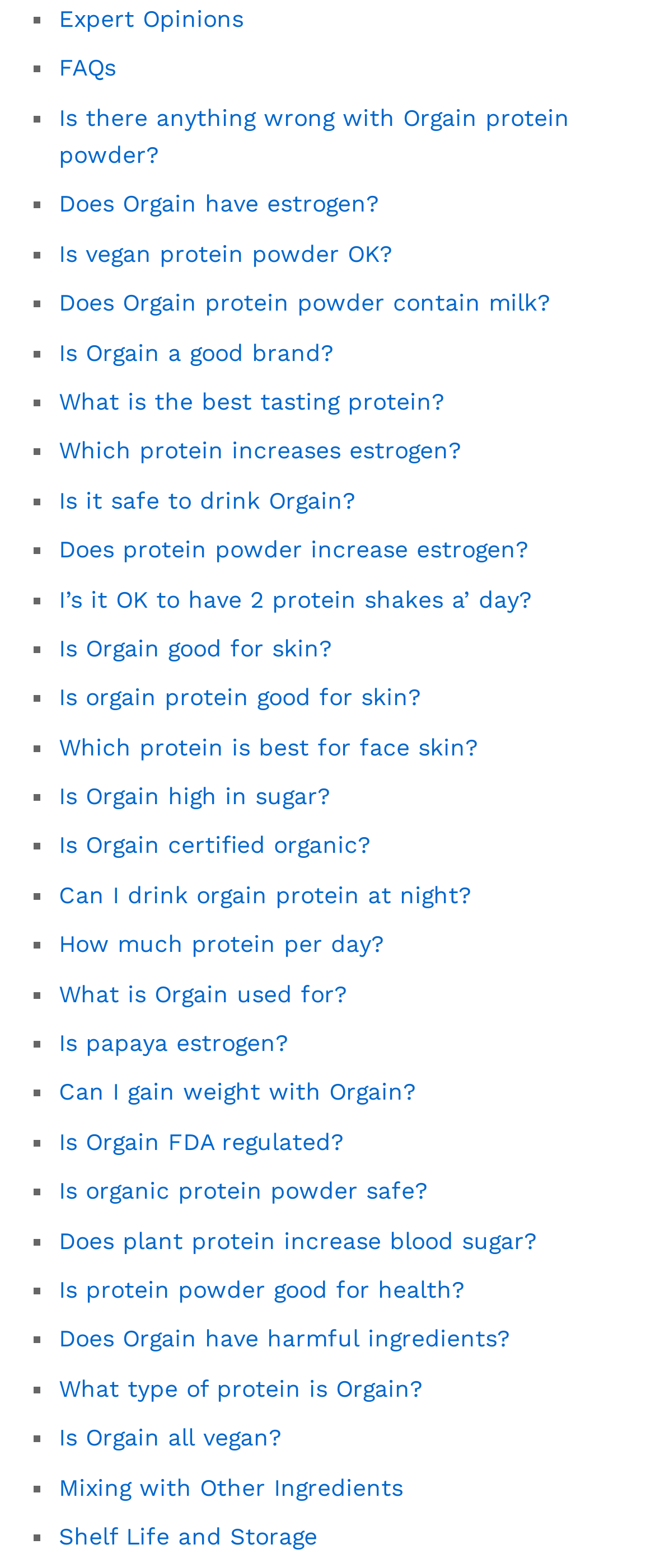What are the topics discussed on this webpage?
Please respond to the question with as much detail as possible.

Based on the links provided on the webpage, it appears that the topics discussed are related to Orgain protein powder, including its ingredients, benefits, and potential effects on health.